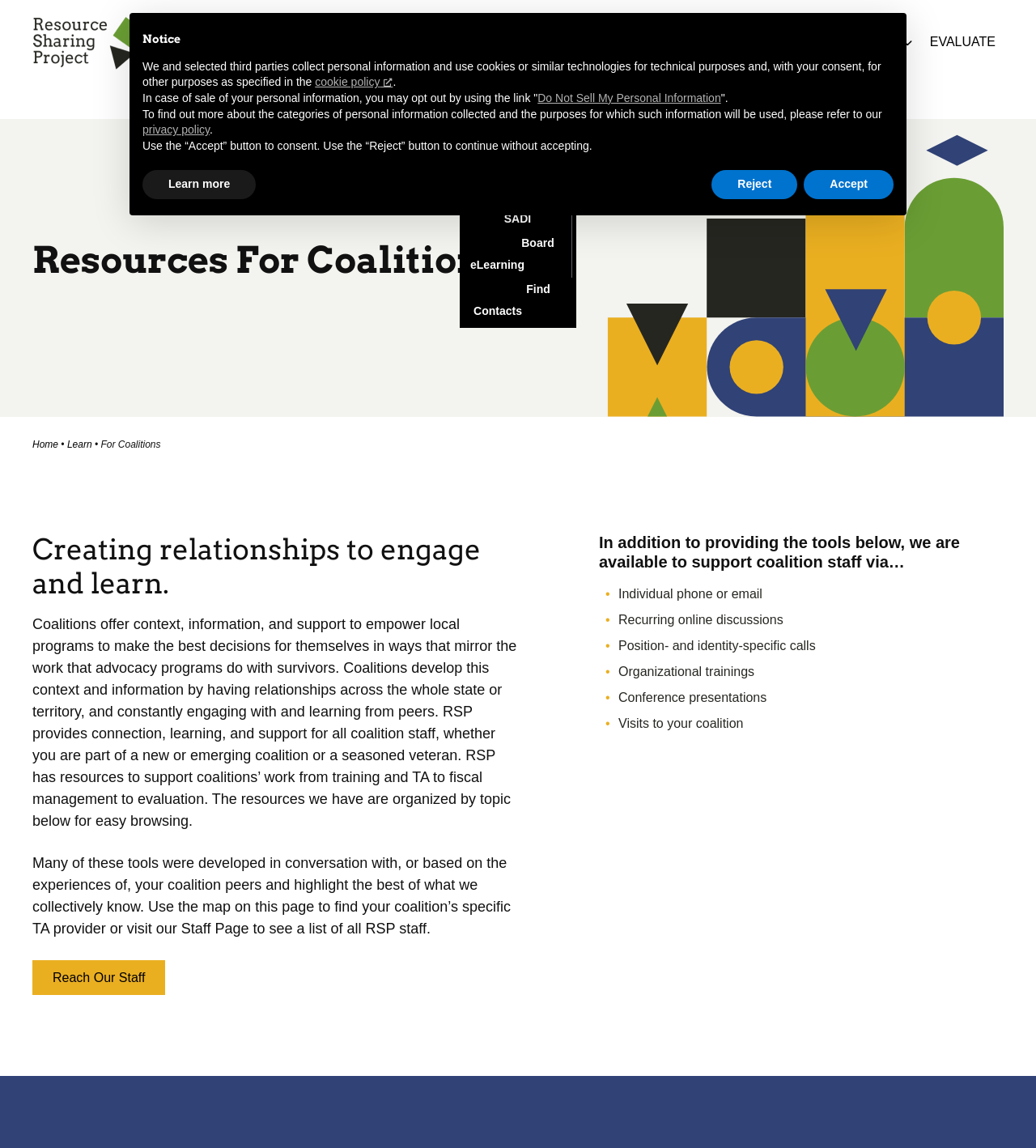Please find the bounding box coordinates in the format (top-left x, top-left y, bottom-right x, bottom-right y) for the given element description. Ensure the coordinates are floating point numbers between 0 and 1. Description: About

[0.074, 0.083, 0.184, 0.094]